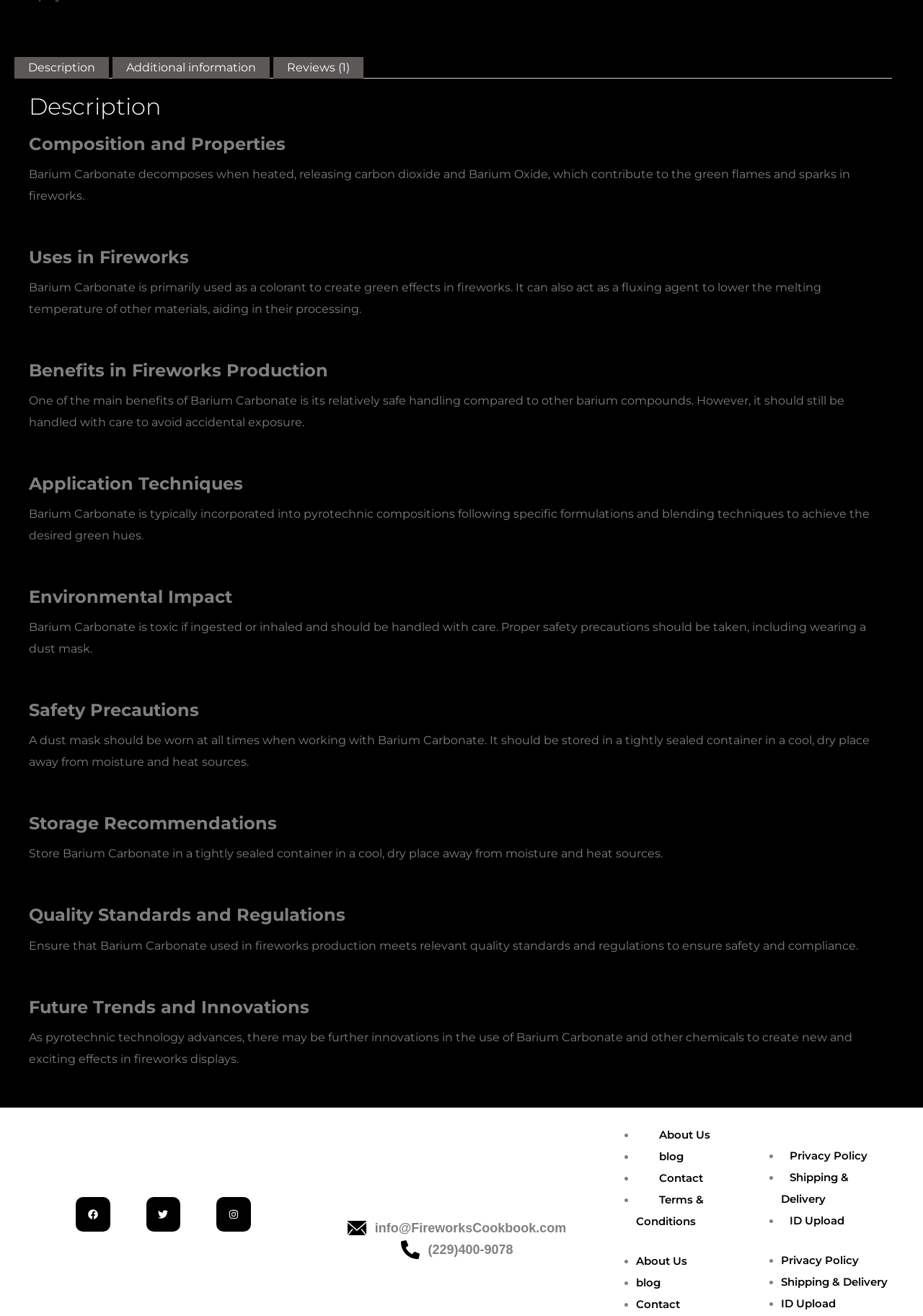What is the benefit of using Barium Carbonate in fireworks production?
Using the image as a reference, answer the question with a short word or phrase.

Safe handling